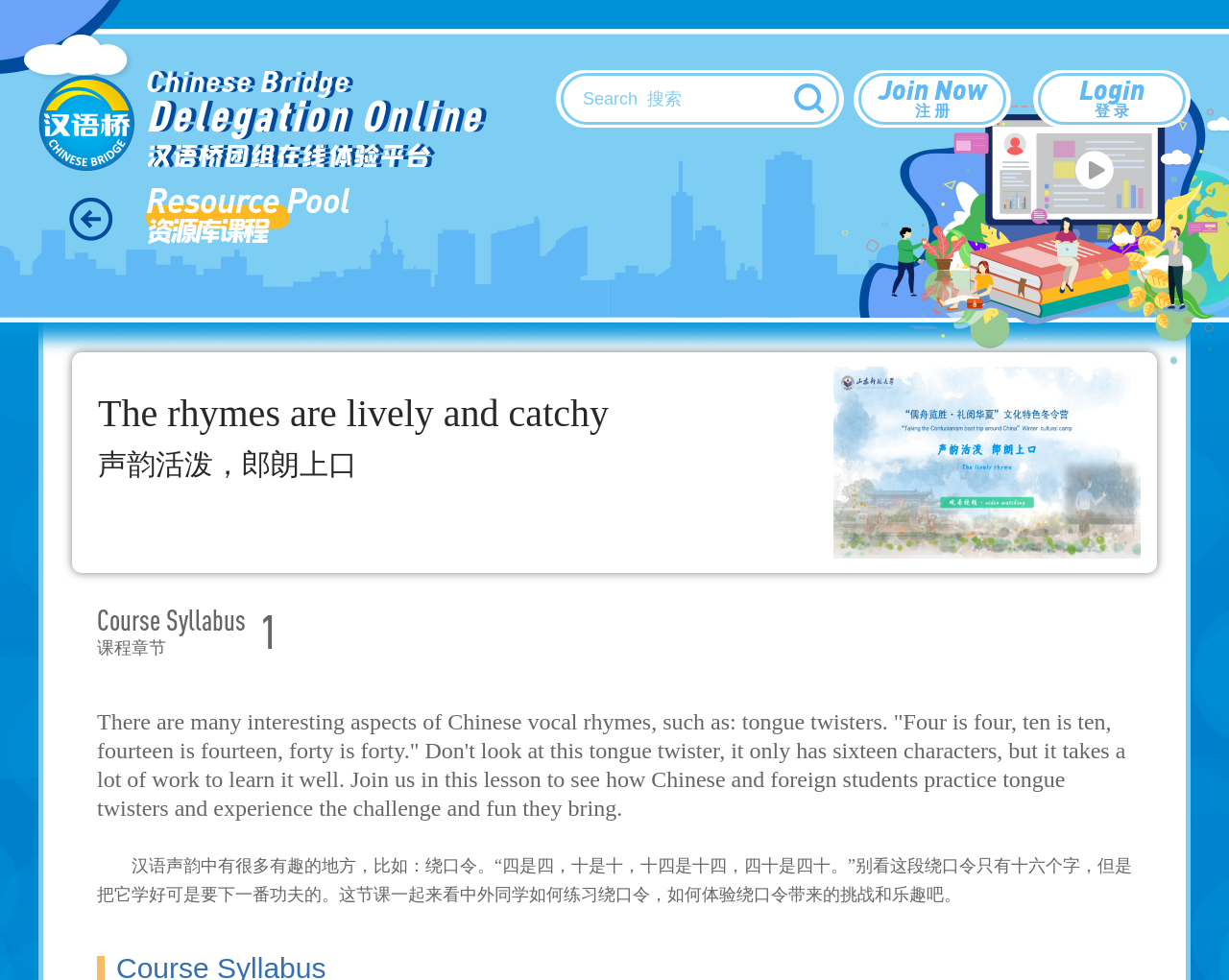What is the name of the online platform? From the image, respond with a single word or brief phrase.

Chinese Bridge Delegation Online